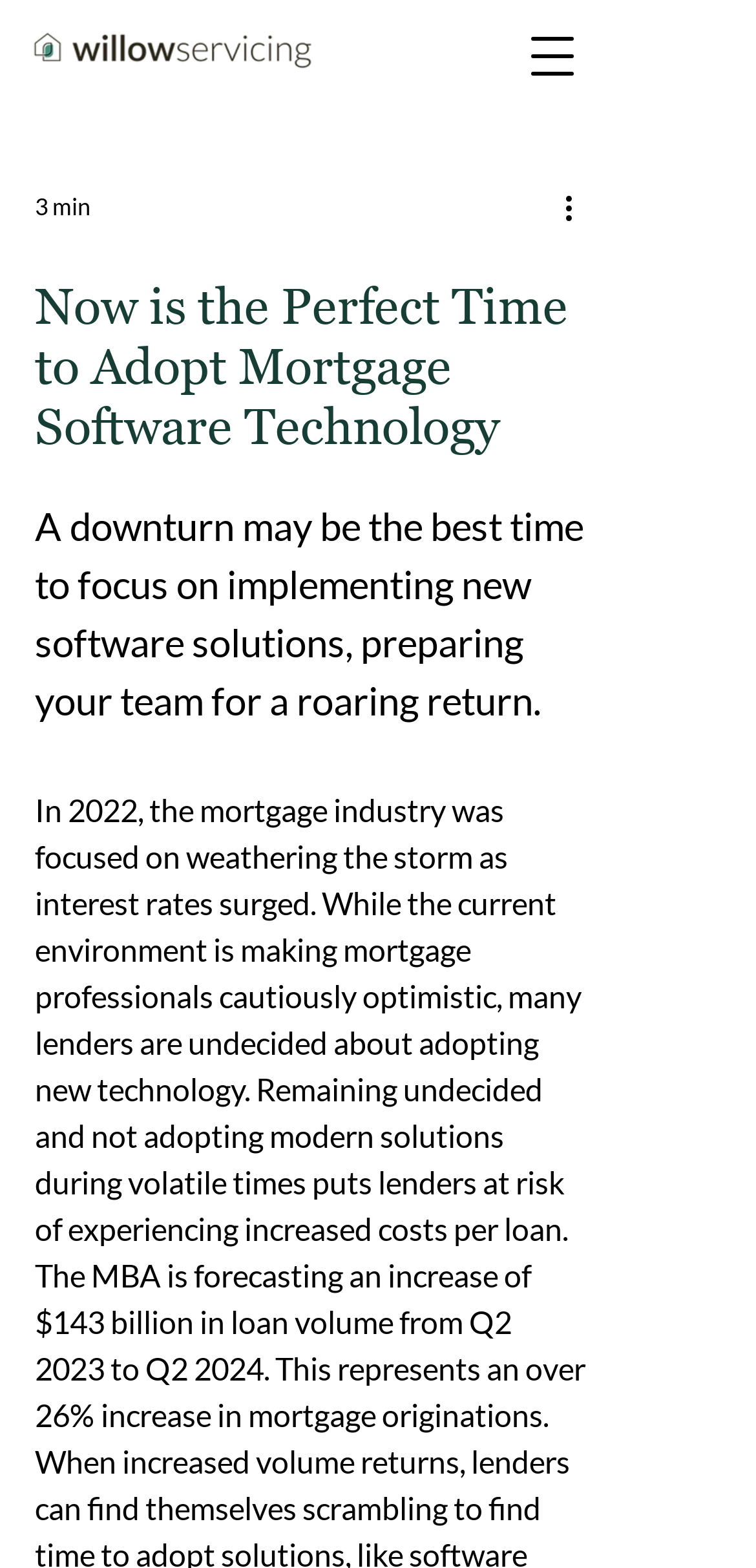Please provide a comprehensive response to the question based on the details in the image: What is the logo of the company?

The logo of the company is Willow Servicing, which can be found at the top left corner of the webpage, as indicated by the image element with the bounding box coordinates [0.036, 0.016, 0.421, 0.048] and OCR text 'Willow Servicing logo'.